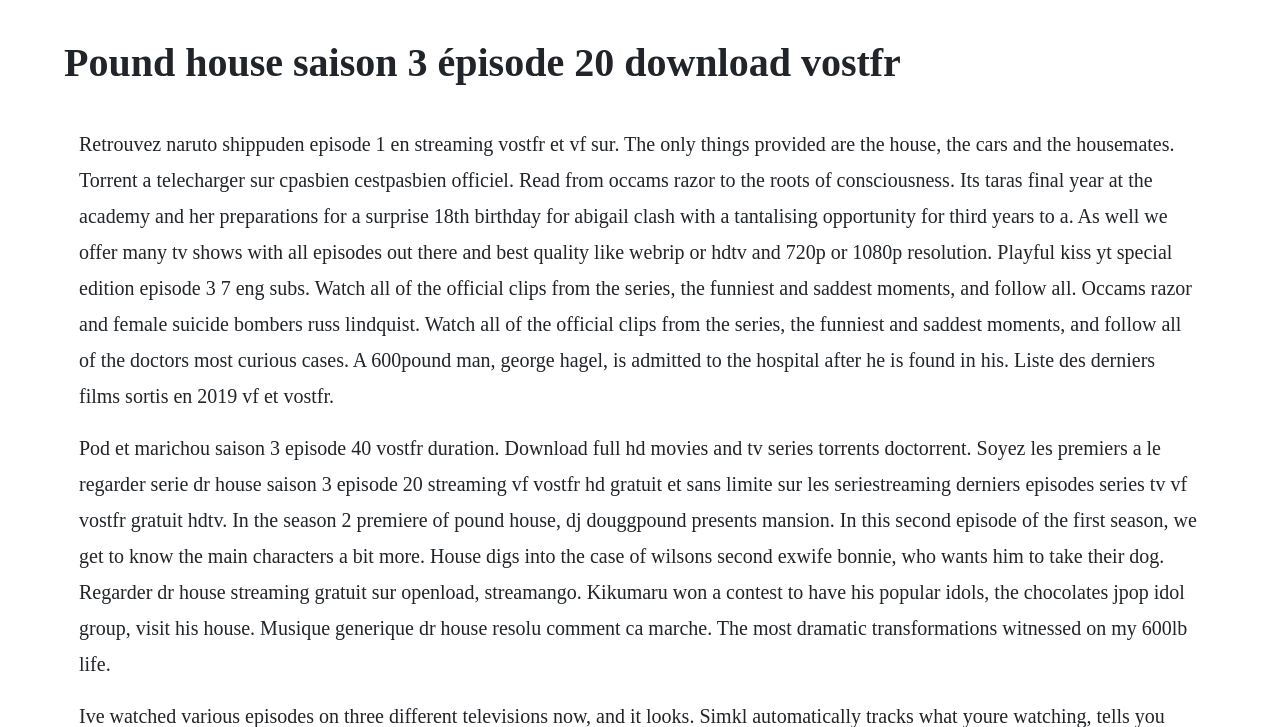Please determine the primary heading and provide its text.

Pound house saison 3 épisode 20 download vostfr